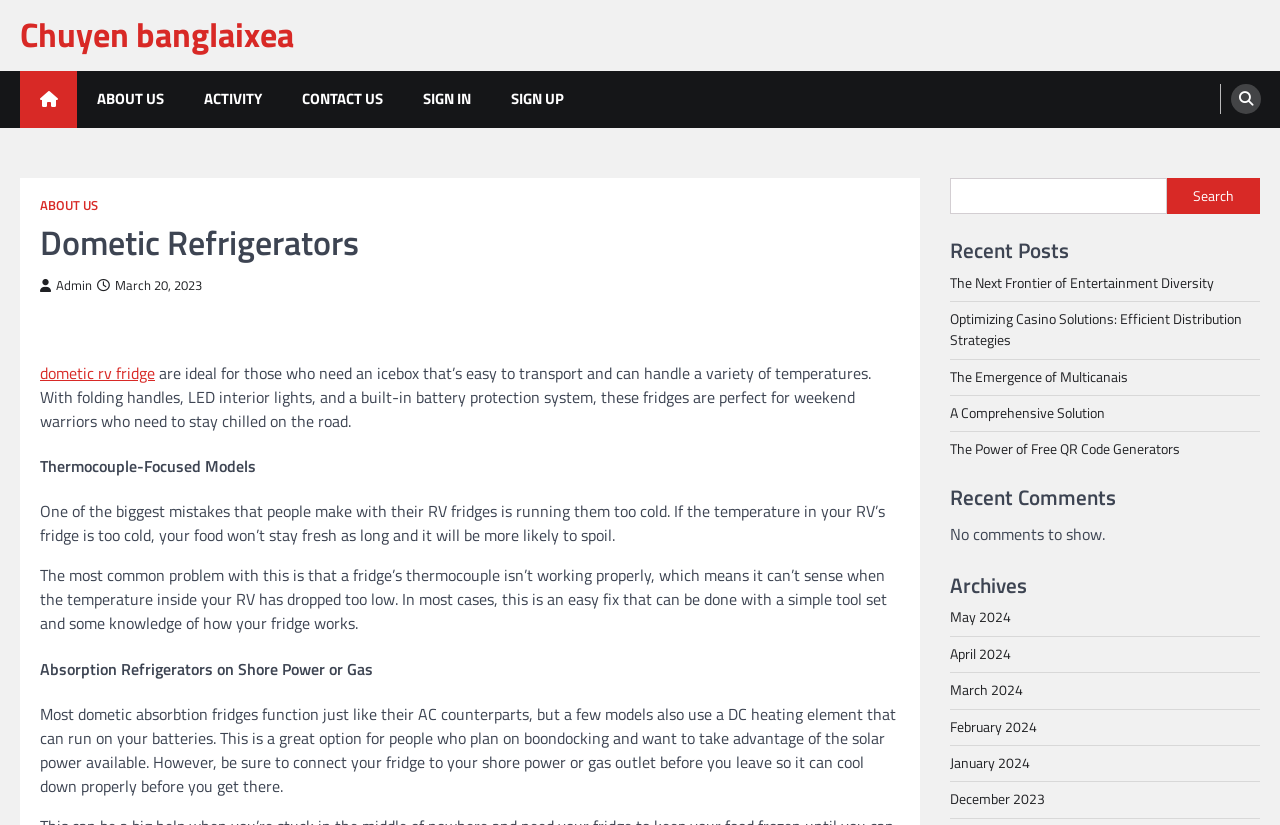Please specify the bounding box coordinates of the area that should be clicked to accomplish the following instruction: "Read recent post The Next Frontier of Entertainment Diversity". The coordinates should consist of four float numbers between 0 and 1, i.e., [left, top, right, bottom].

[0.742, 0.329, 0.948, 0.356]